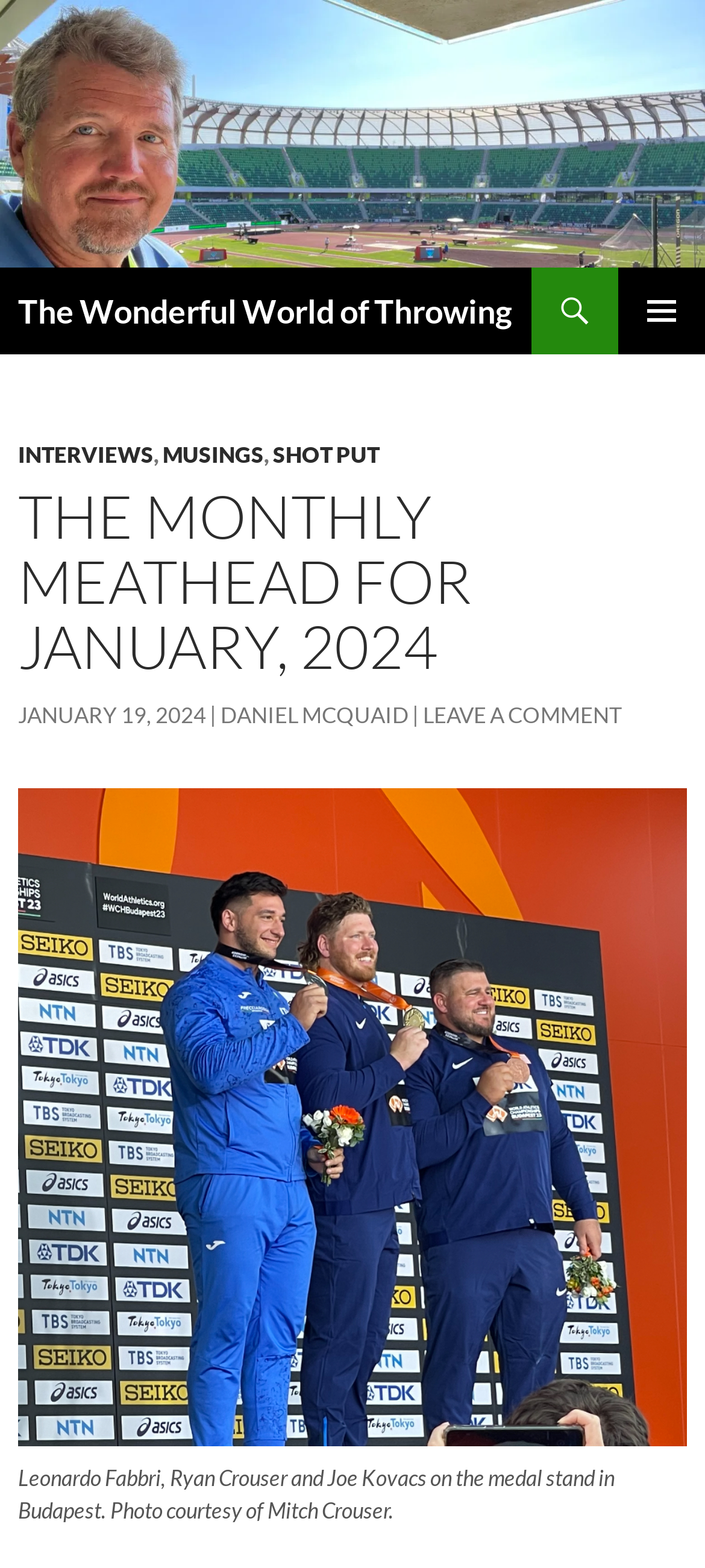Pinpoint the bounding box coordinates of the clickable element to carry out the following instruction: "read interviews."

[0.026, 0.281, 0.218, 0.298]